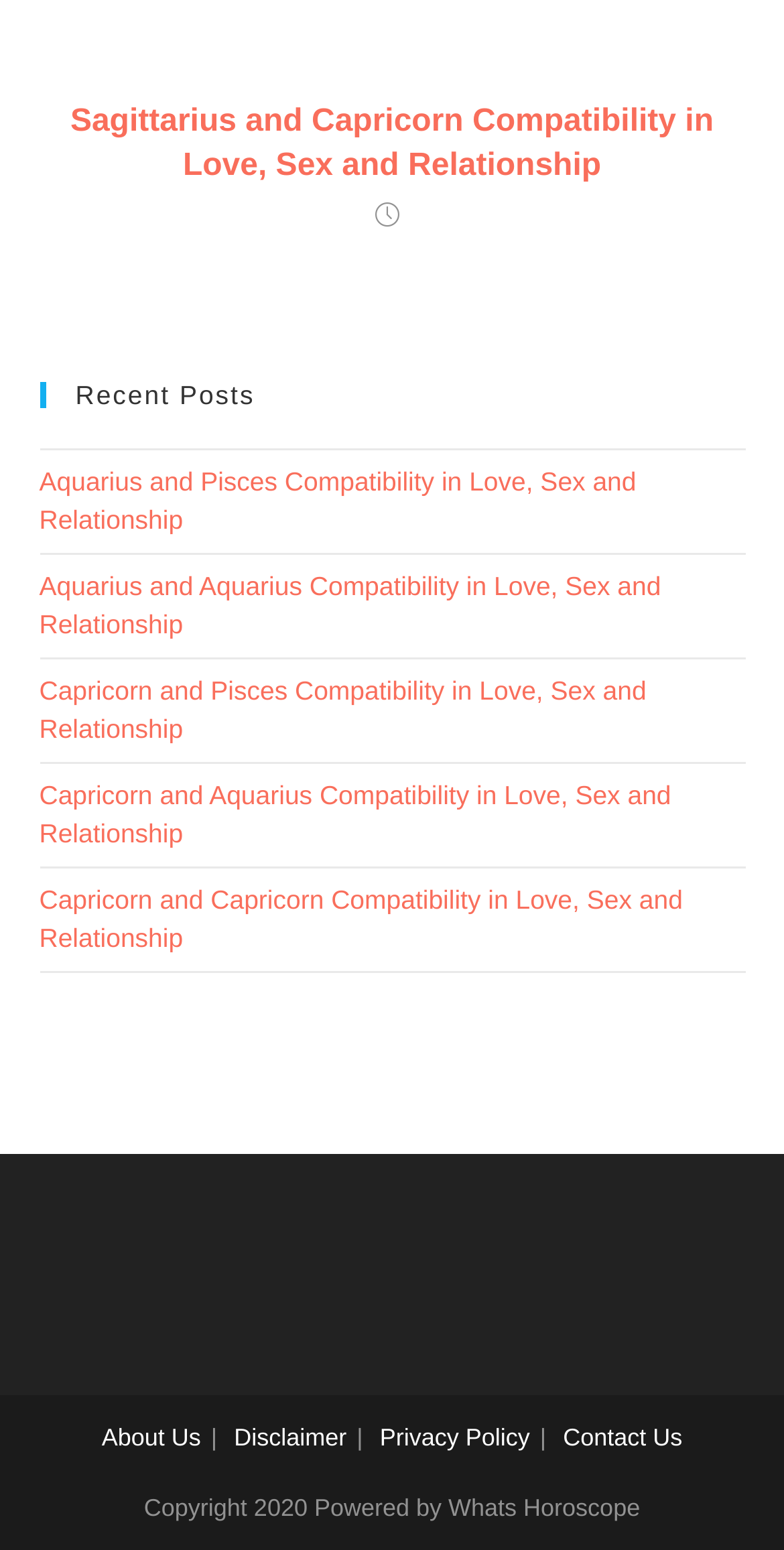Utilize the details in the image to thoroughly answer the following question: What is the copyright year?

The 'Copyright 2020 Powered by Whats Horoscope' text at the bottom of the page indicates that the copyright year is 2020.